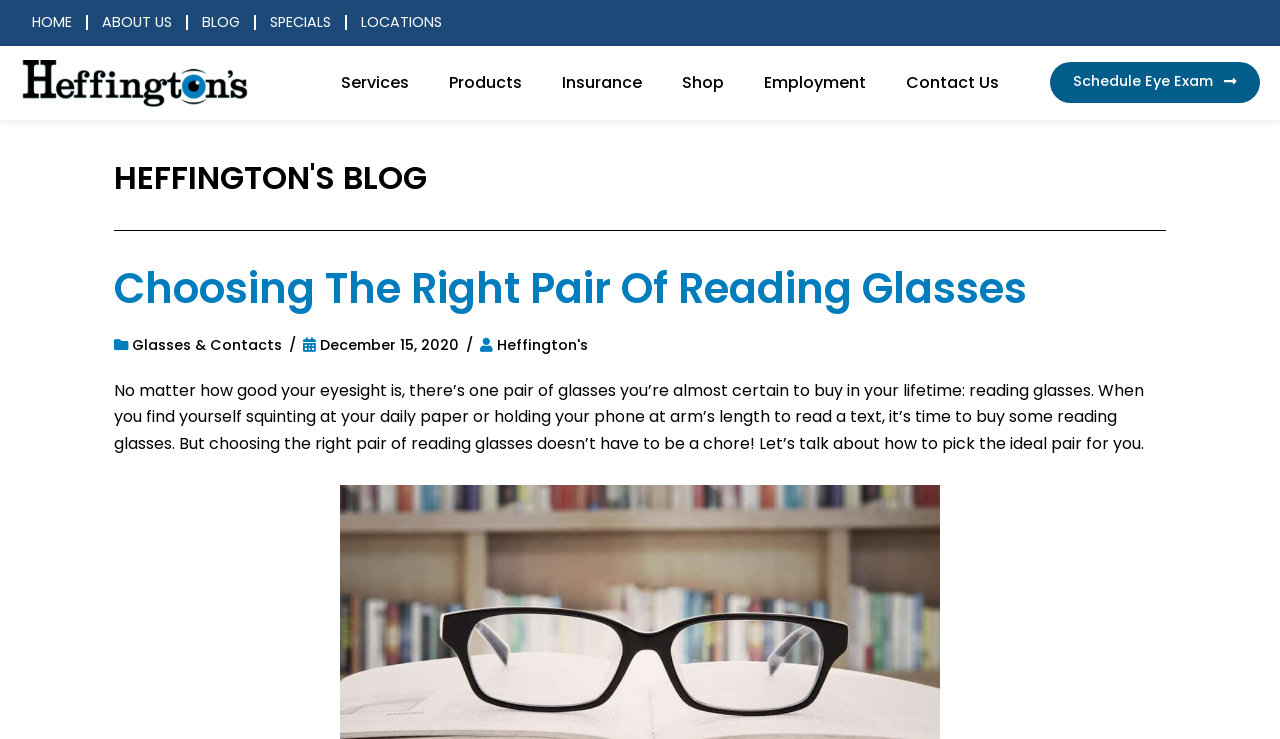Can you find the bounding box coordinates for the element that needs to be clicked to execute this instruction: "Click BLOG"? The coordinates should be given as four float numbers between 0 and 1, i.e., [left, top, right, bottom].

[0.157, 0.02, 0.187, 0.042]